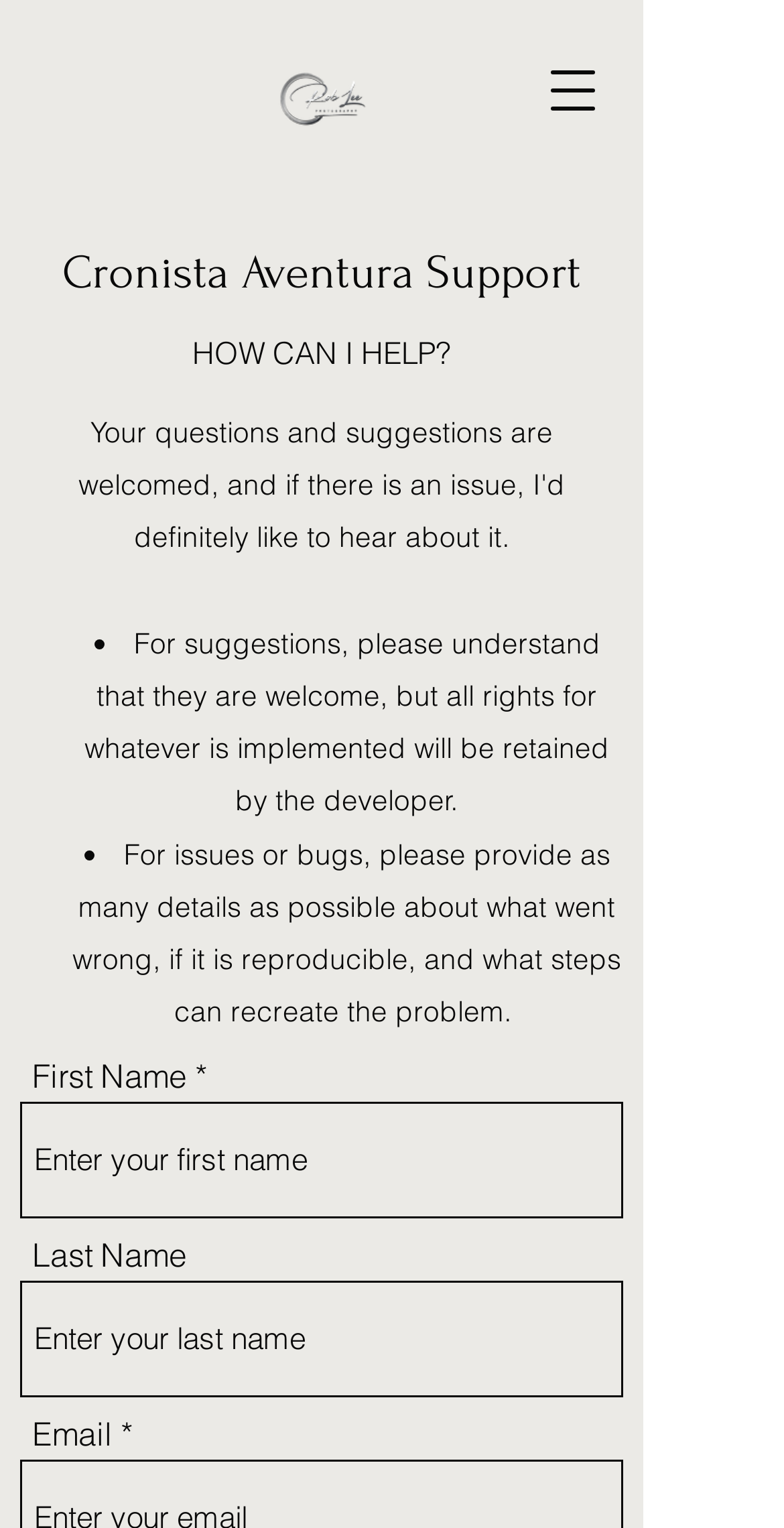What is the first field in the form?
From the image, provide a succinct answer in one word or a short phrase.

First Name